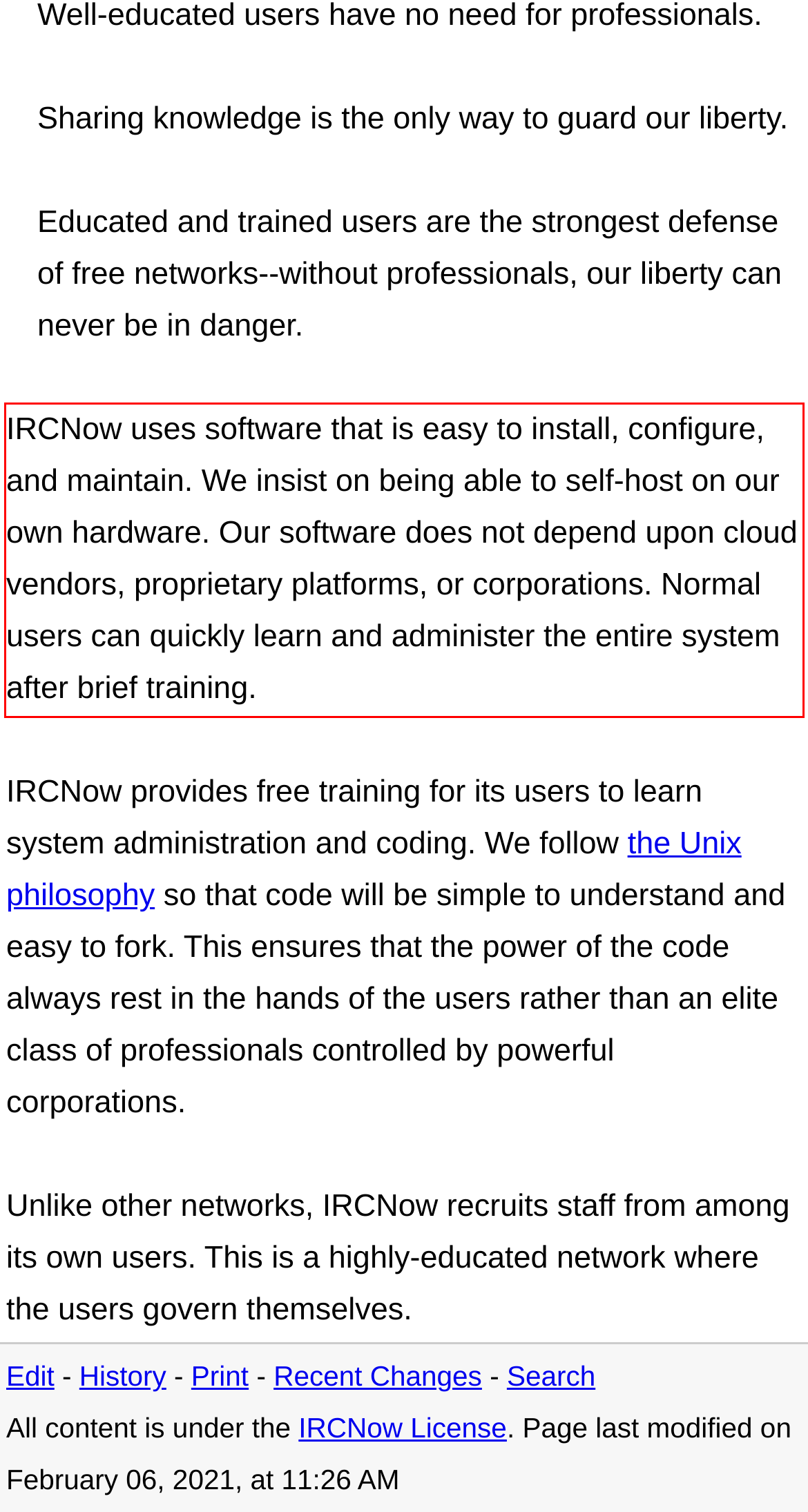You have a screenshot of a webpage, and there is a red bounding box around a UI element. Utilize OCR to extract the text within this red bounding box.

IRCNow uses software that is easy to install, configure, and maintain. We insist on being able to self-host on our own hardware. Our software does not depend upon cloud vendors, proprietary platforms, or corporations. Normal users can quickly learn and administer the entire system after brief training.